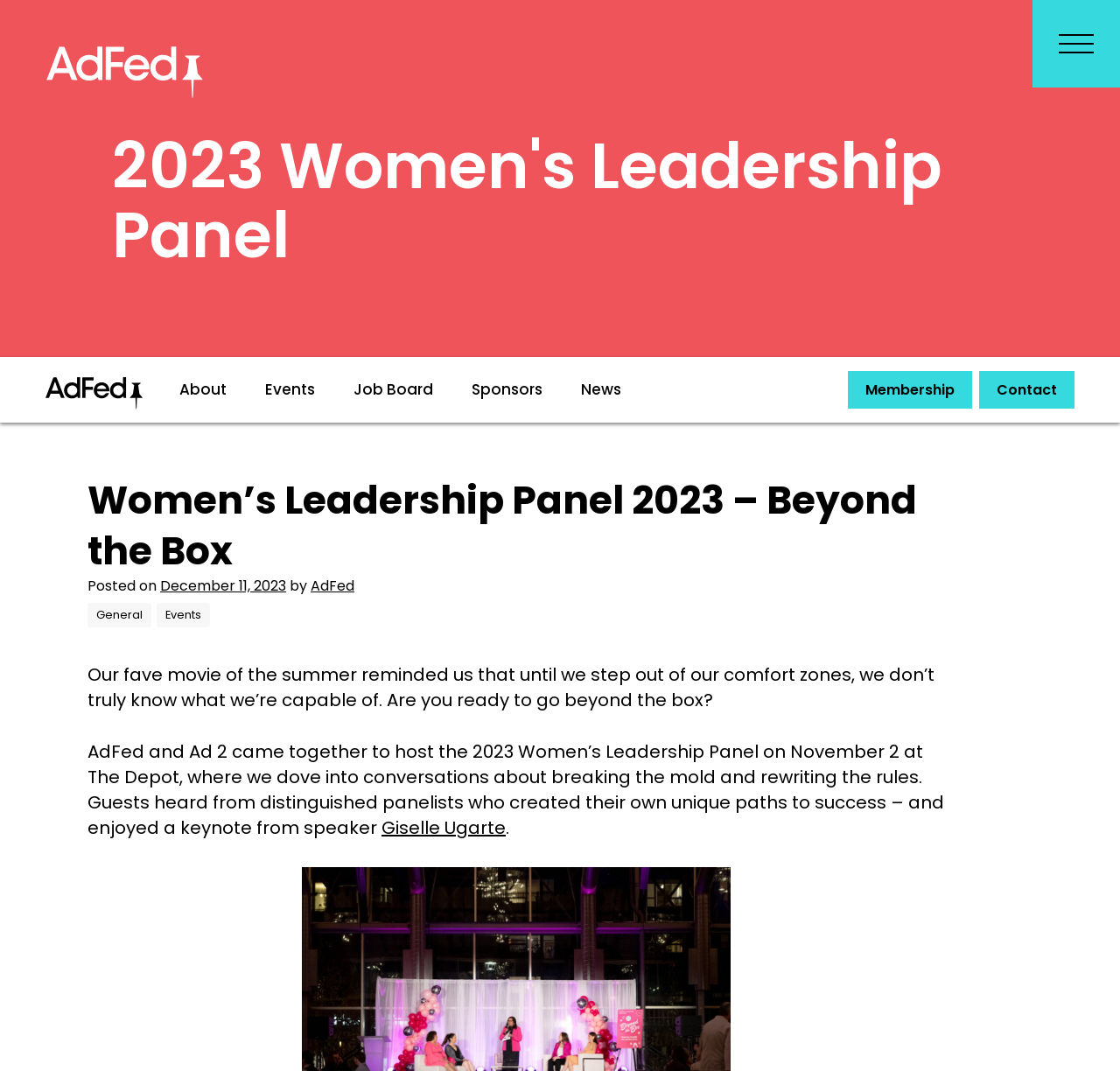Find the bounding box coordinates for the area you need to click to carry out the instruction: "Read the article posted on December 11, 2023". The coordinates should be four float numbers between 0 and 1, indicated as [left, top, right, bottom].

[0.143, 0.537, 0.255, 0.556]